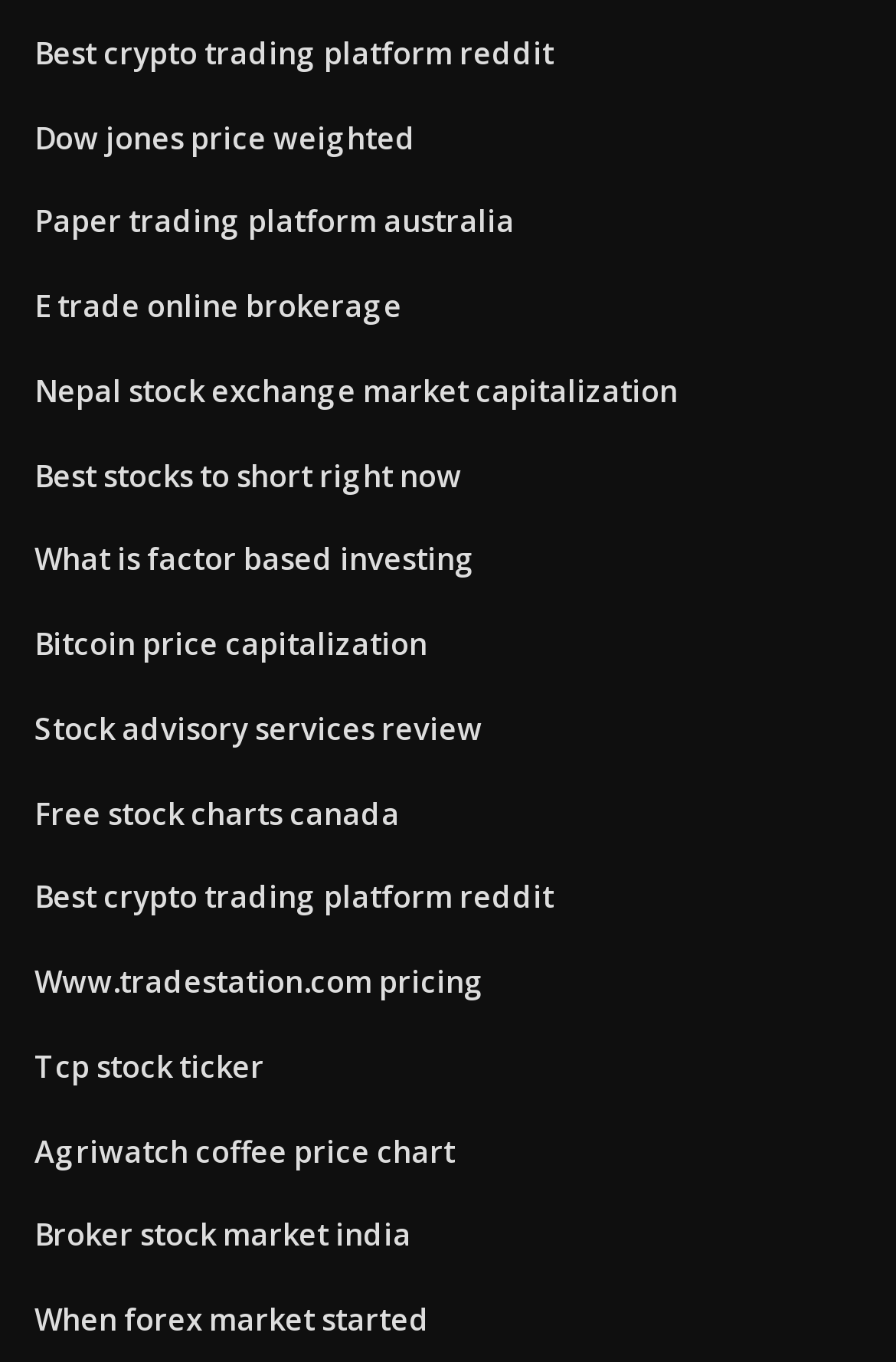Identify the bounding box coordinates necessary to click and complete the given instruction: "Visit the best crypto trading platform reddit".

[0.038, 0.023, 0.618, 0.054]